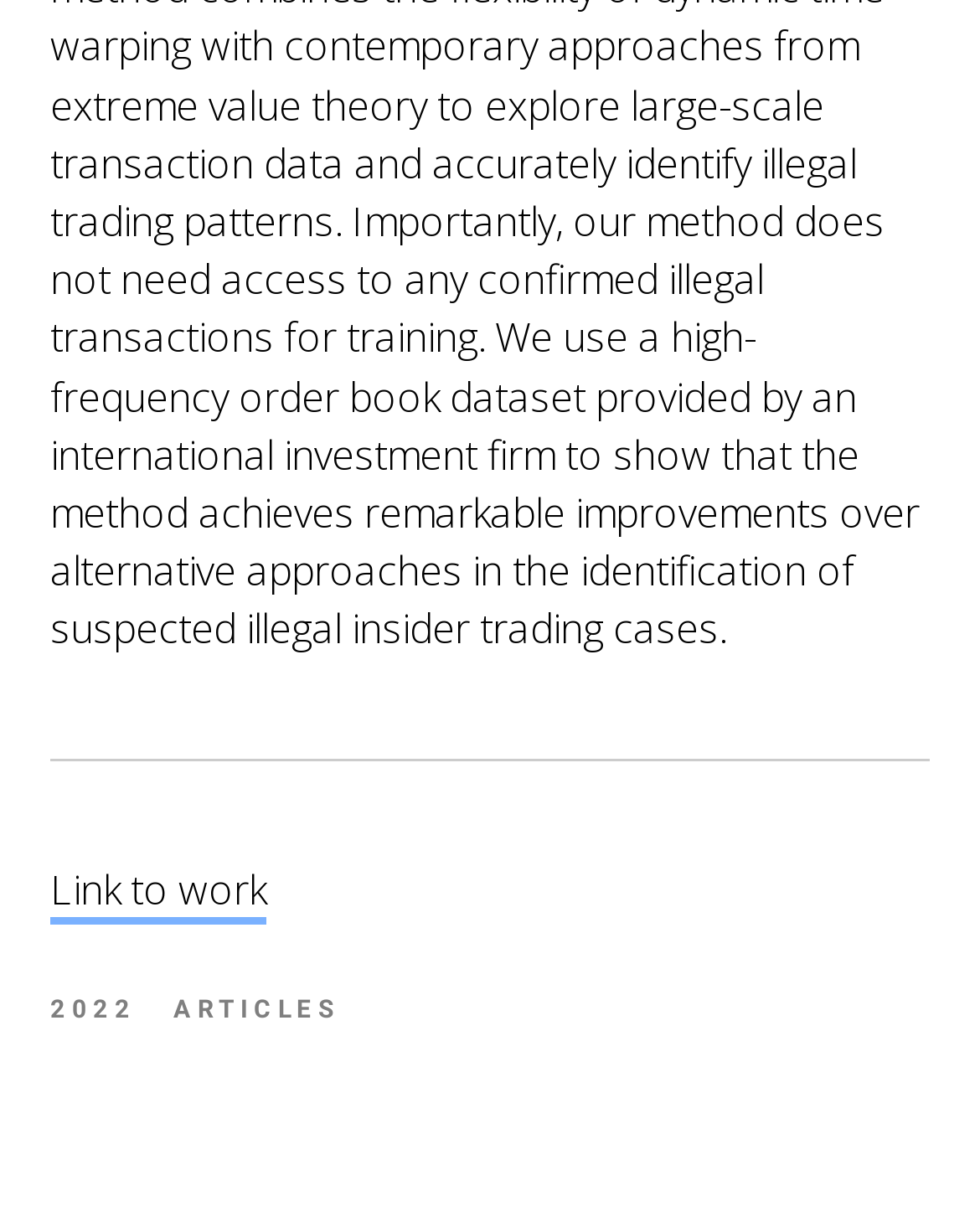Extract the bounding box coordinates of the UI element described by: "2022". The coordinates should include four float numbers ranging from 0 to 1, e.g., [left, top, right, bottom].

[0.051, 0.816, 0.177, 0.853]